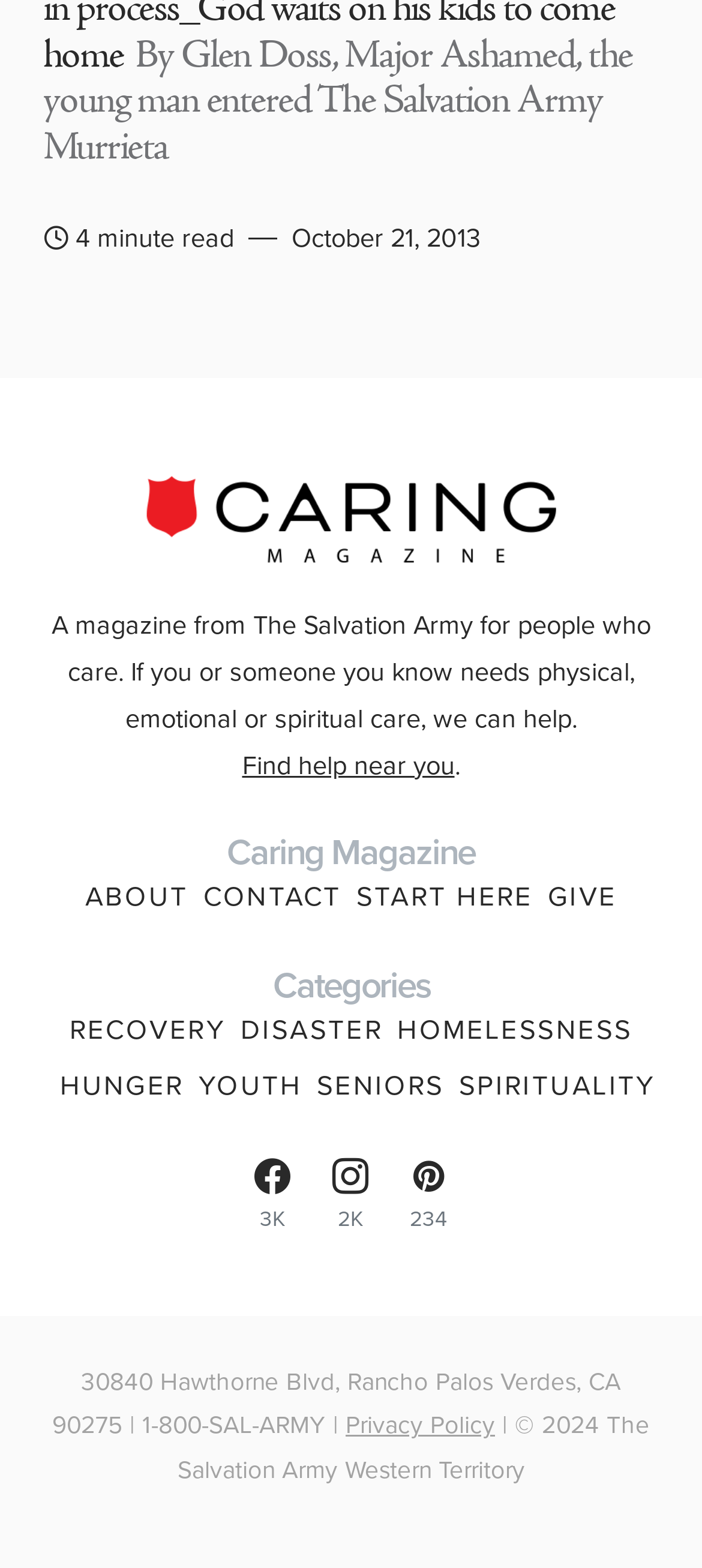Please specify the coordinates of the bounding box for the element that should be clicked to carry out this instruction: "View gift certificates". The coordinates must be four float numbers between 0 and 1, formatted as [left, top, right, bottom].

None